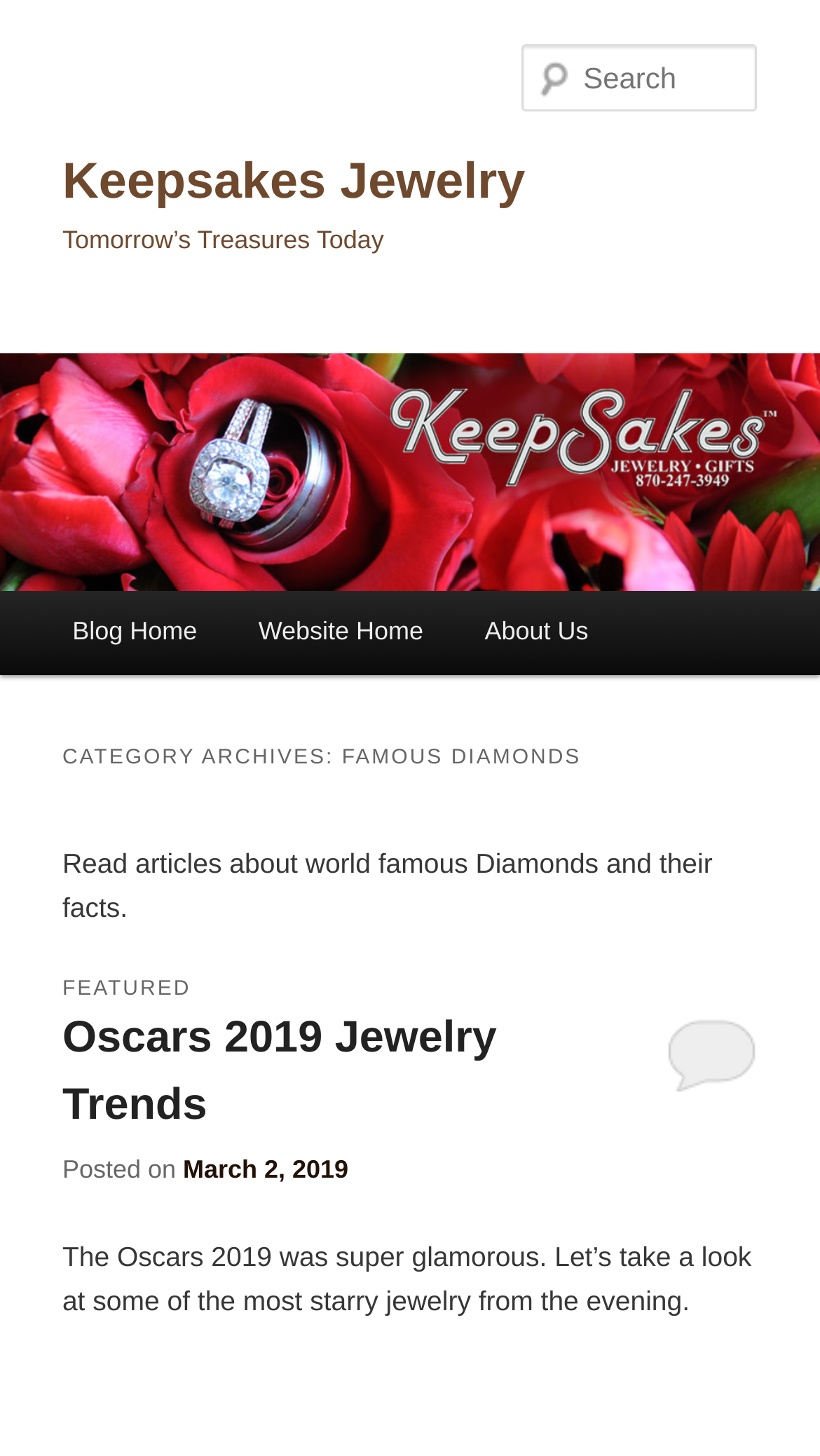Create an elaborate caption that covers all aspects of the webpage.

The webpage is about Famous Diamonds and Keepsakes Jewelry. At the top, there is a heading "Keepsakes Jewelry" followed by a link with the same text. Below it, there is another heading "Tomorrow’s Treasures Today". 

On the left side, there is a search box with a placeholder text "Search Search". Above the search box, there are links to skip to primary and secondary content. 

To the right of the search box, there are several links, including "Blog Home", "Website Home", and "About Us". 

The main content of the webpage is divided into sections. The first section has a heading "CATEGORY ARCHIVES: FAMOUS DIAMONDS" and a brief description "Read articles about world famous Diamonds and their facts." 

Below this section, there are several articles or blog posts. The first article is about "Oscars 2019 Jewelry Trends" and has a link to read more. The article is marked as "FEATURED" and has a posted date of "March 2, 2019". The article summary is "The Oscars 2019 was super glamorous. Let’s take a look at some of the most starry jewelry from the evening."